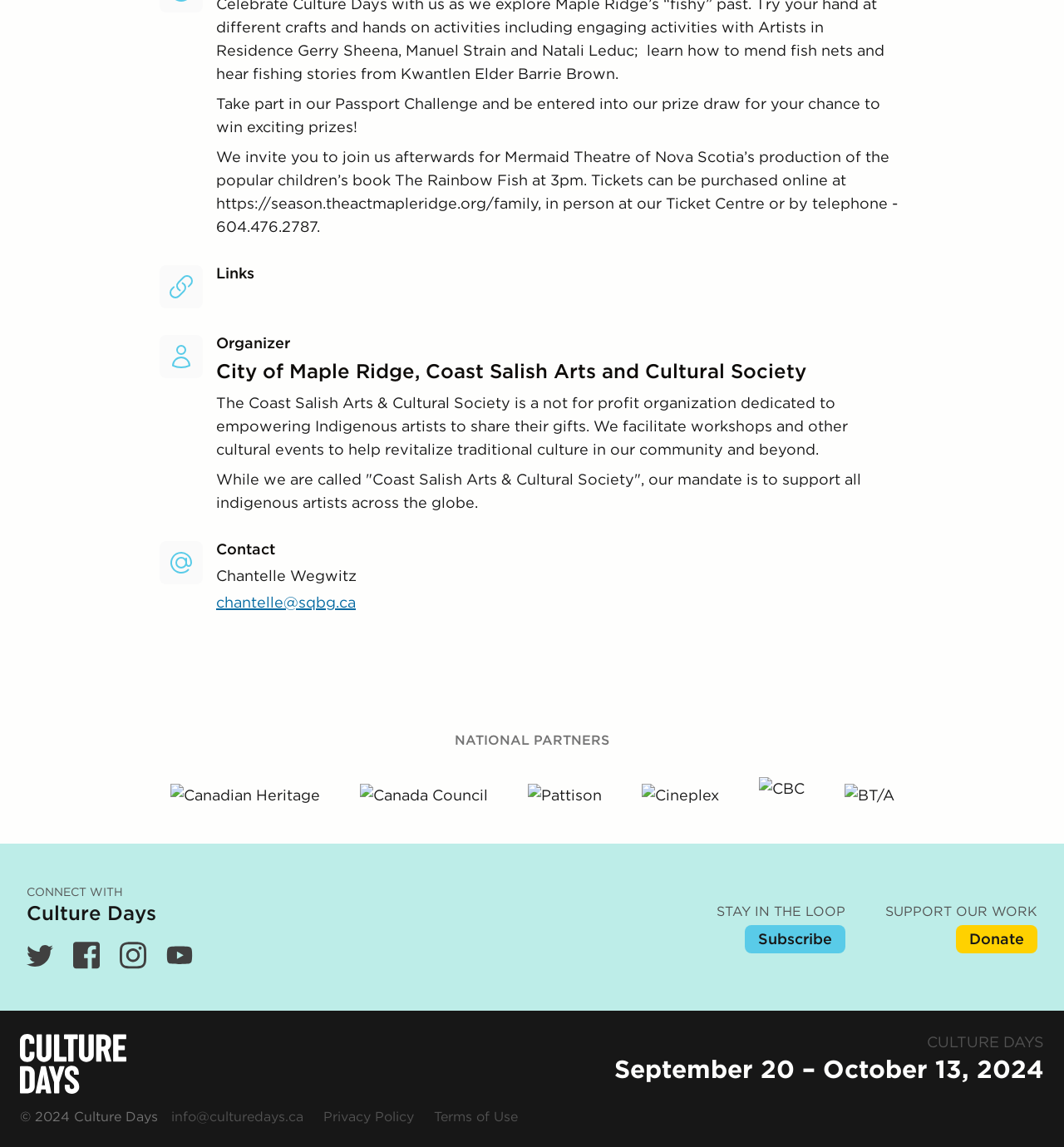What is the mandate of the Coast Salish Arts & Cultural Society?
From the screenshot, provide a brief answer in one word or phrase.

Support all indigenous artists